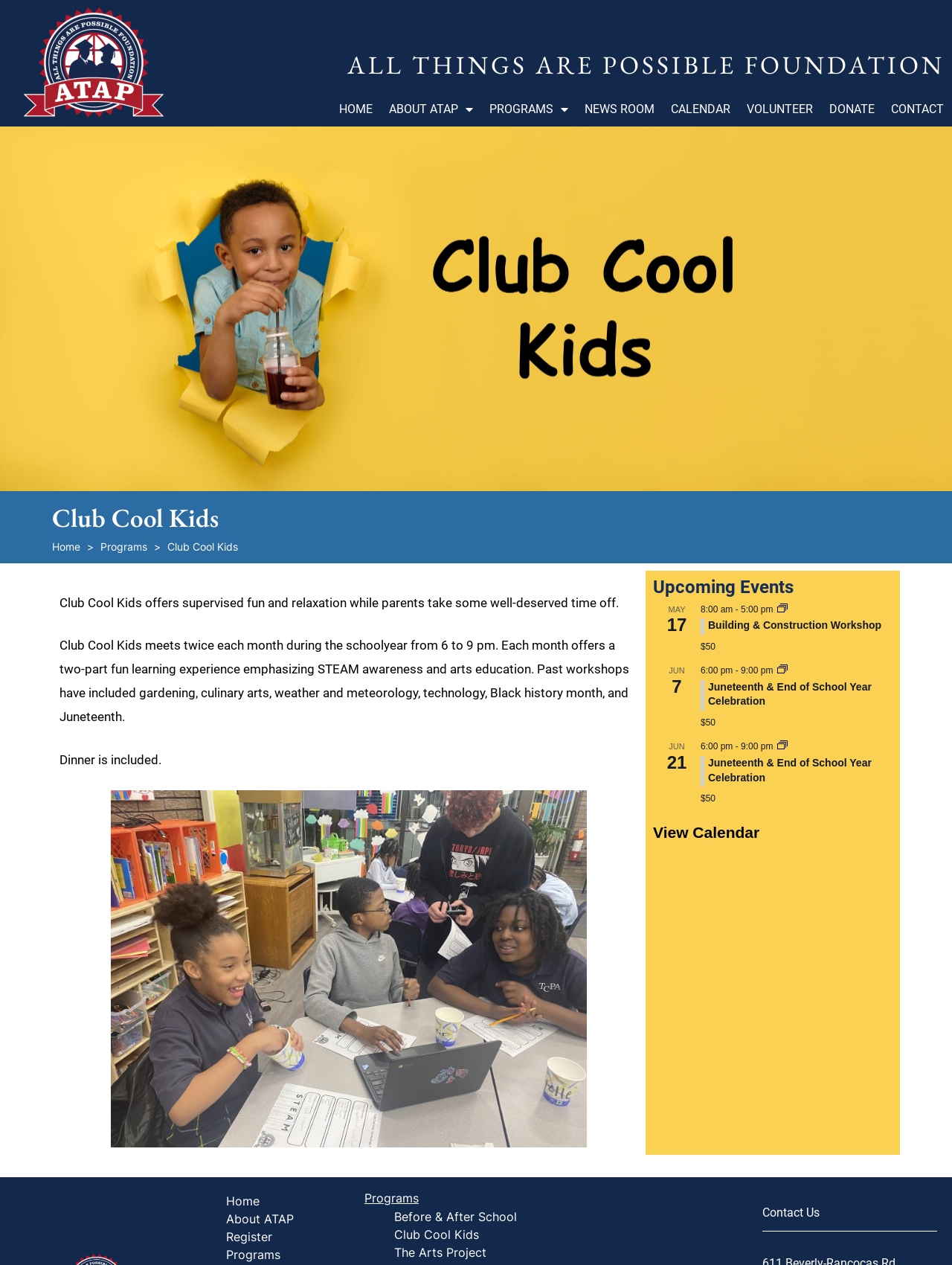Please identify the bounding box coordinates of the element that needs to be clicked to perform the following instruction: "Learn more about 'Club Cool Kids'".

[0.172, 0.425, 0.254, 0.439]